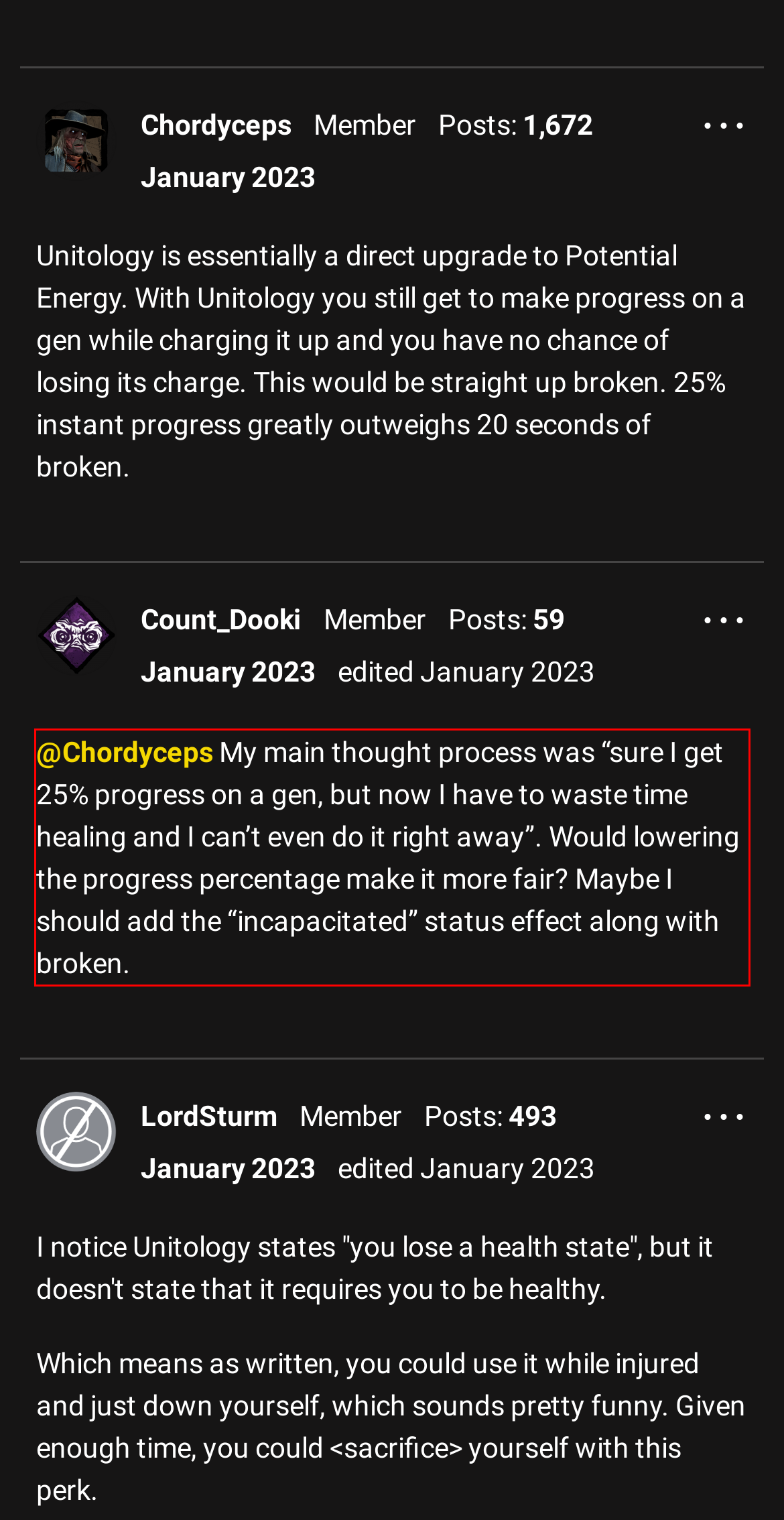Given a webpage screenshot, identify the text inside the red bounding box using OCR and extract it.

@Chordyceps My main thought process was “sure I get 25% progress on a gen, but now I have to waste time healing and I can’t even do it right away”. Would lowering the progress percentage make it more fair? Maybe I should add the “incapacitated” status effect along with broken.